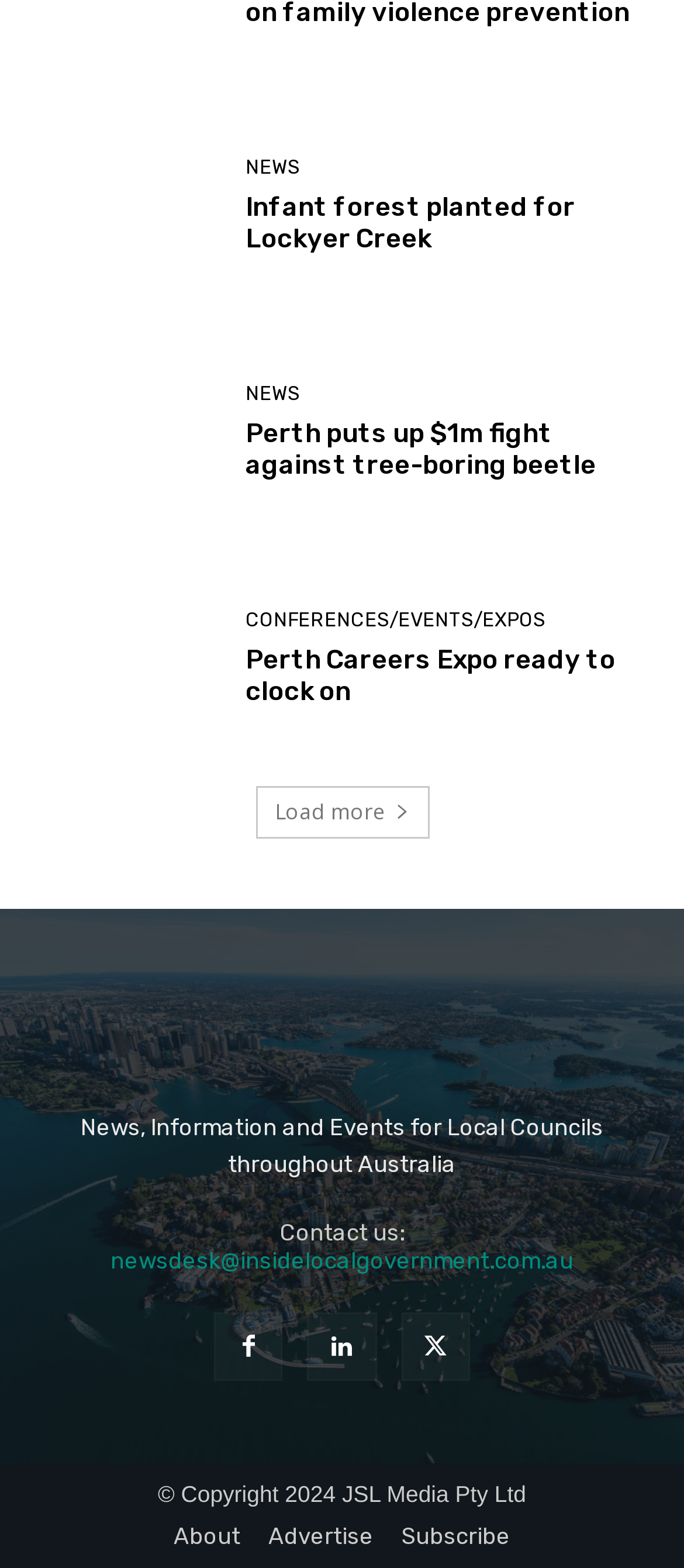Find the bounding box coordinates of the area to click in order to follow the instruction: "Read more about AMDEA".

None